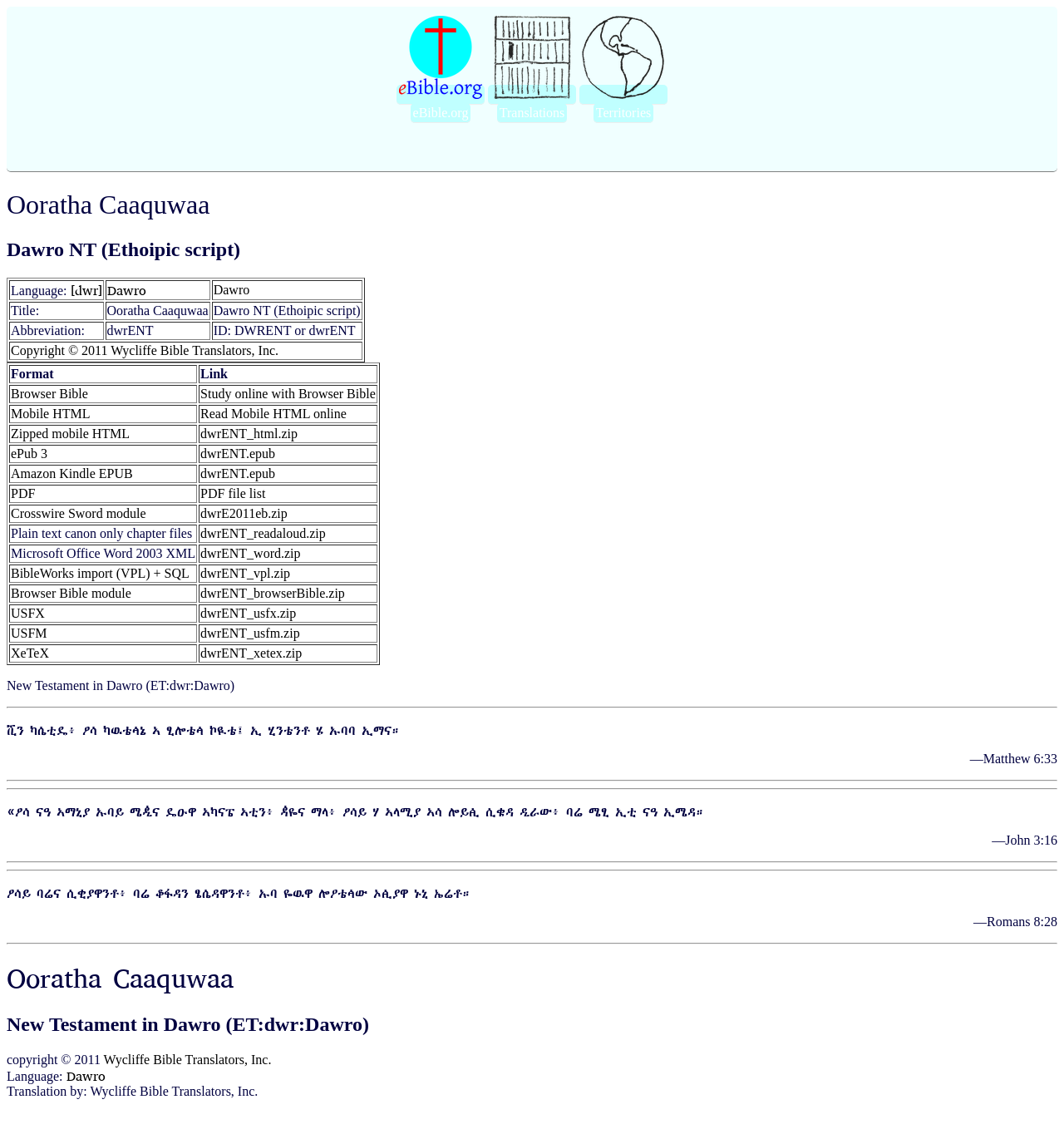Find the bounding box coordinates of the clickable region needed to perform the following instruction: "View Dawro NT (Ethoipic script)". The coordinates should be provided as four float numbers between 0 and 1, i.e., [left, top, right, bottom].

[0.006, 0.21, 0.994, 0.23]